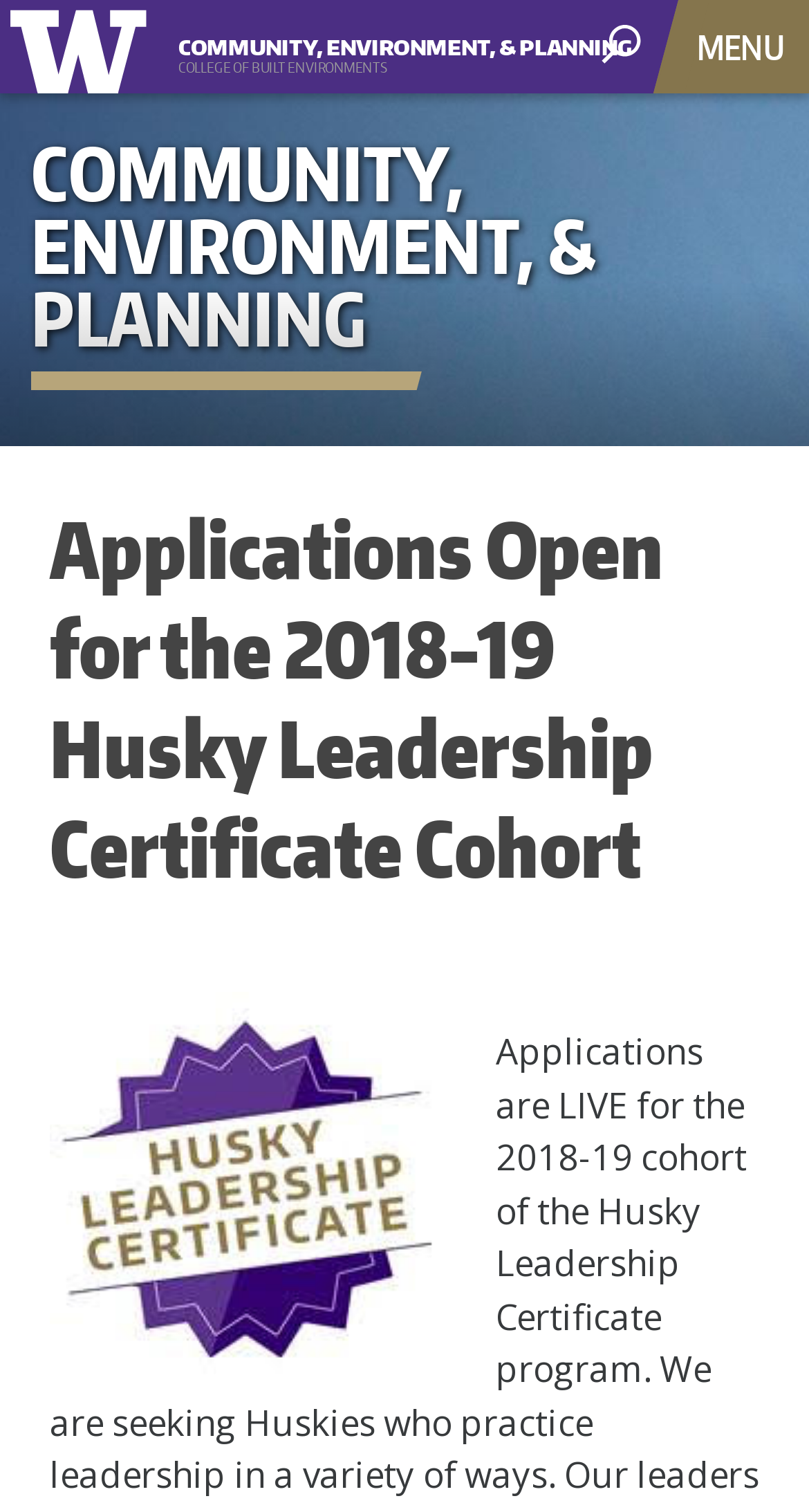What is the name of the university mentioned?
Provide an in-depth answer to the question, covering all aspects.

I found the answer by looking at the link element with the text 'University of Washington' at the top of the webpage, which has a bounding box coordinate of [0.013, 0.0, 0.2, 0.062].